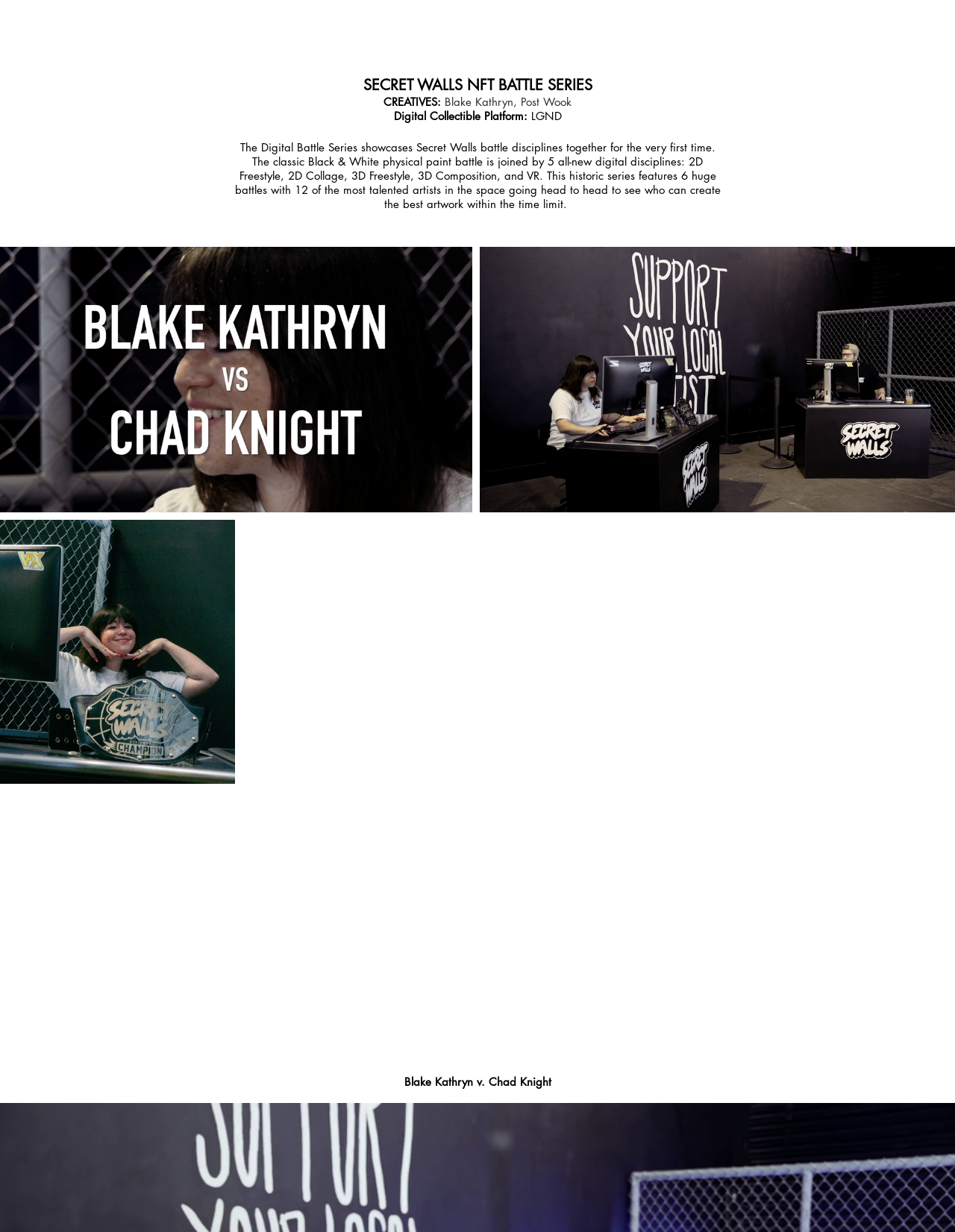Use a single word or phrase to answer this question: 
What is the name of the NFT battle series?

SECRET WALLS NFT BATTLE SERIES